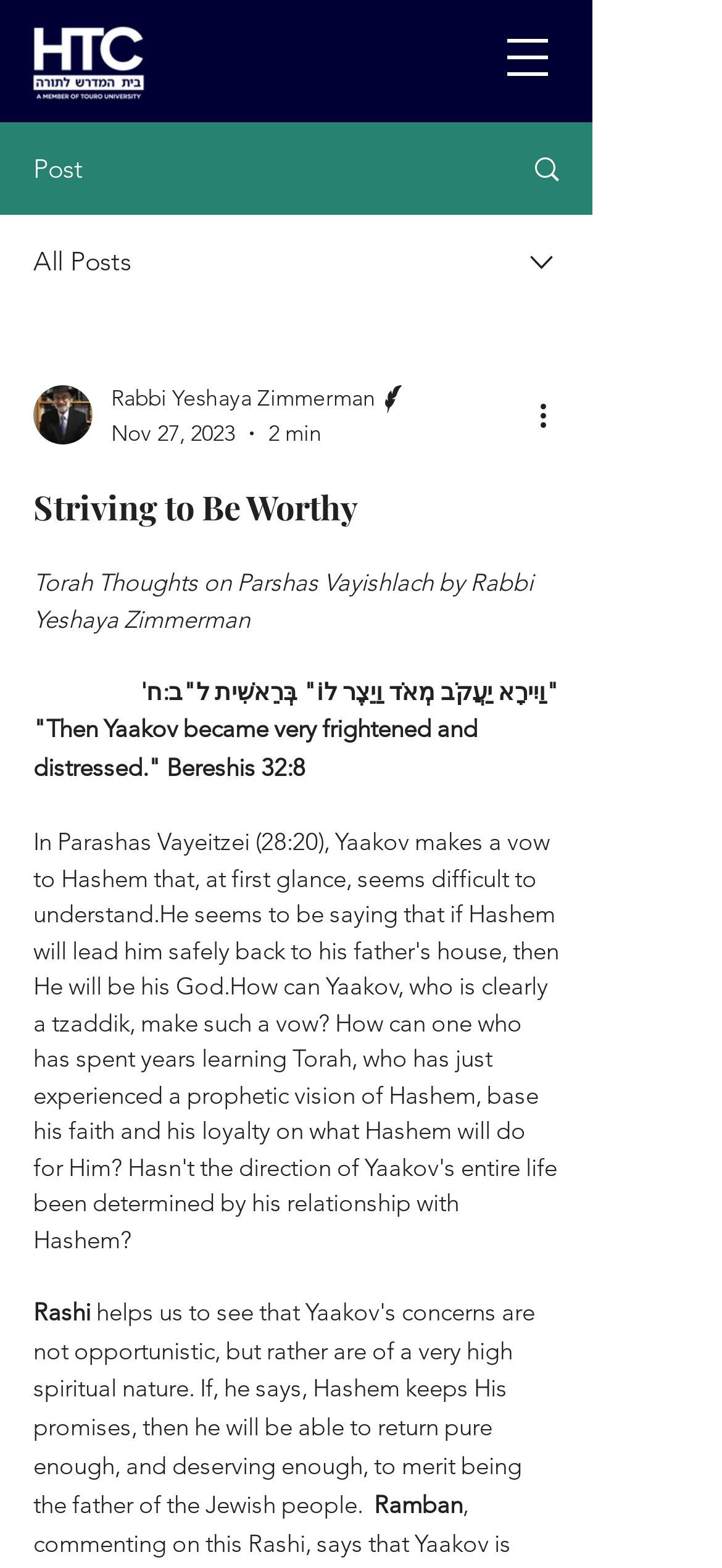Based on the description "parent_node: Rabbi Yeshaya Zimmerman", find the bounding box of the specified UI element.

[0.046, 0.246, 0.128, 0.283]